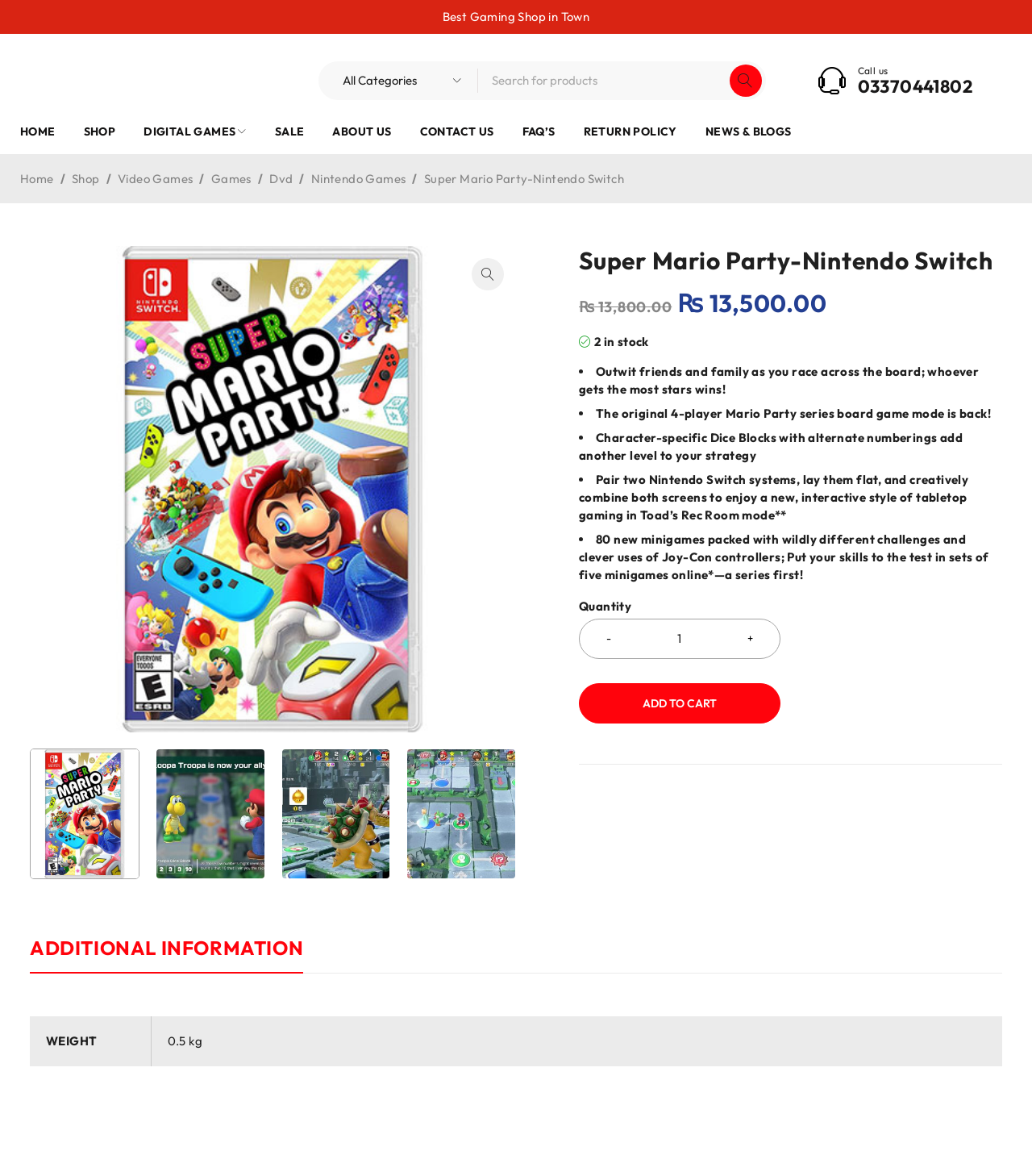Could you provide the bounding box coordinates for the portion of the screen to click to complete this instruction: "Go to SHOP"?

[0.081, 0.102, 0.112, 0.122]